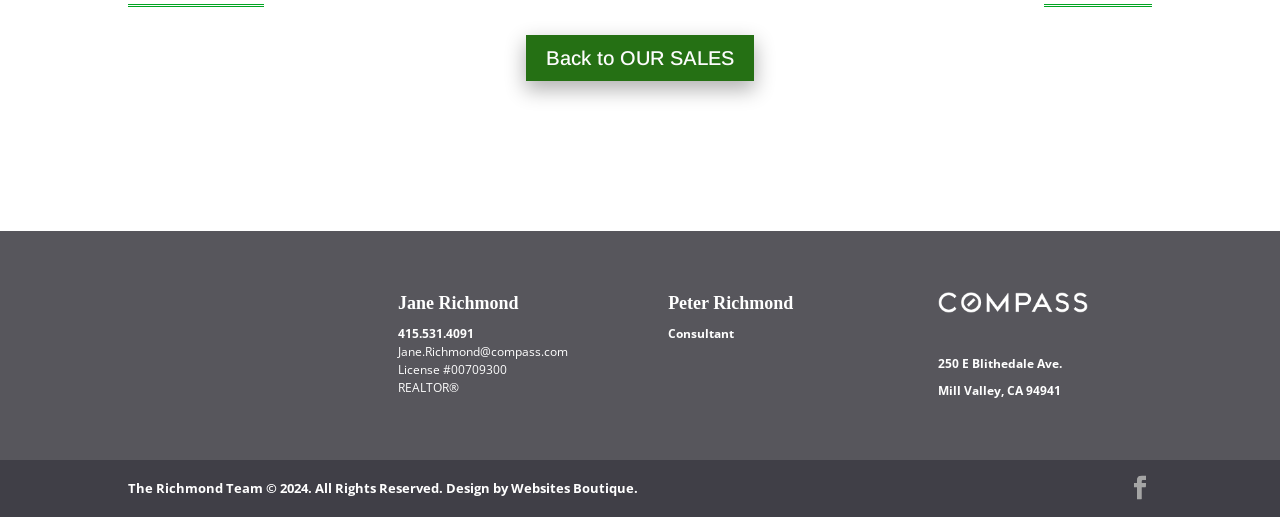What is the city and state of the office? Using the information from the screenshot, answer with a single word or phrase.

Mill Valley, CA